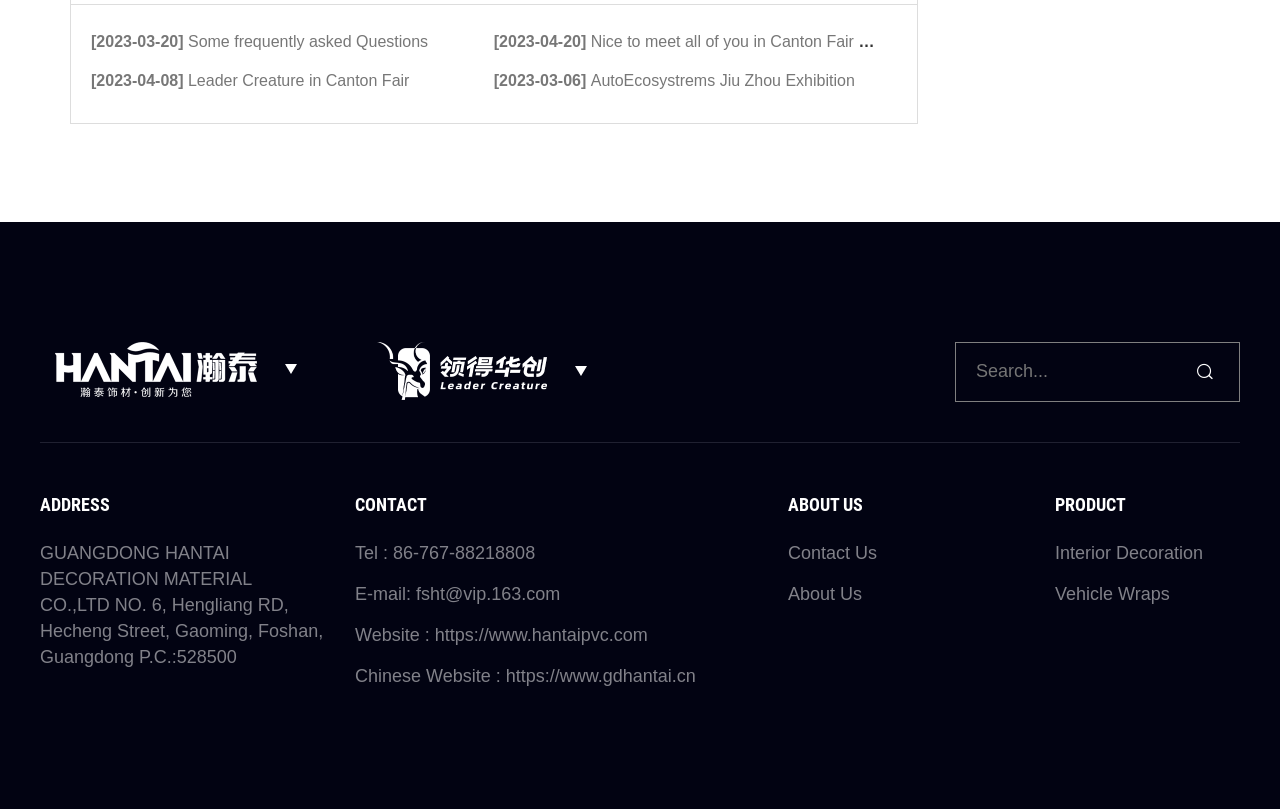Find the bounding box coordinates of the element you need to click on to perform this action: 'Check the address'. The coordinates should be represented by four float values between 0 and 1, in the format [left, top, right, bottom].

[0.031, 0.671, 0.252, 0.824]